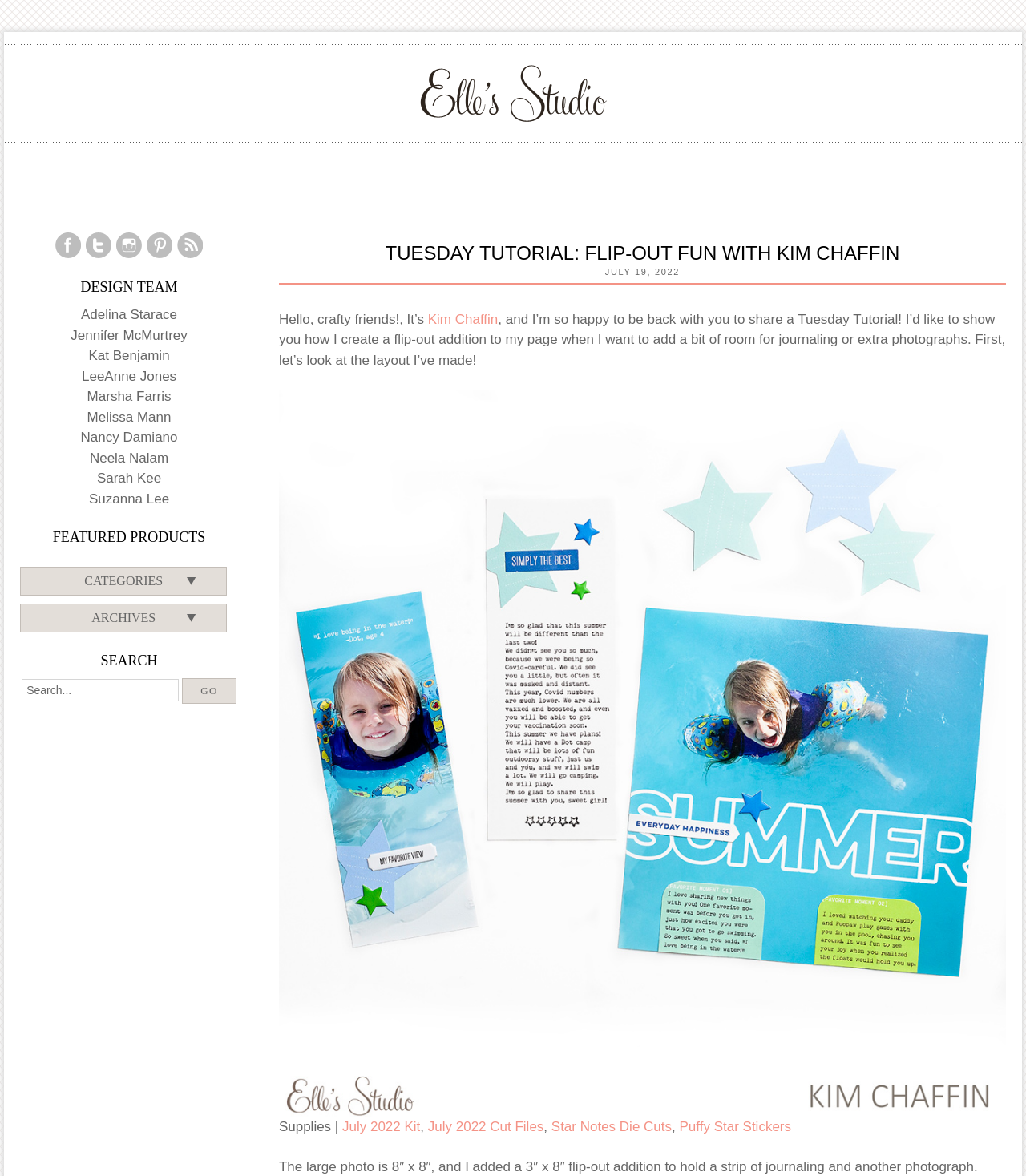Reply to the question below using a single word or brief phrase:
What is the date of the tutorial?

JULY 19, 2022